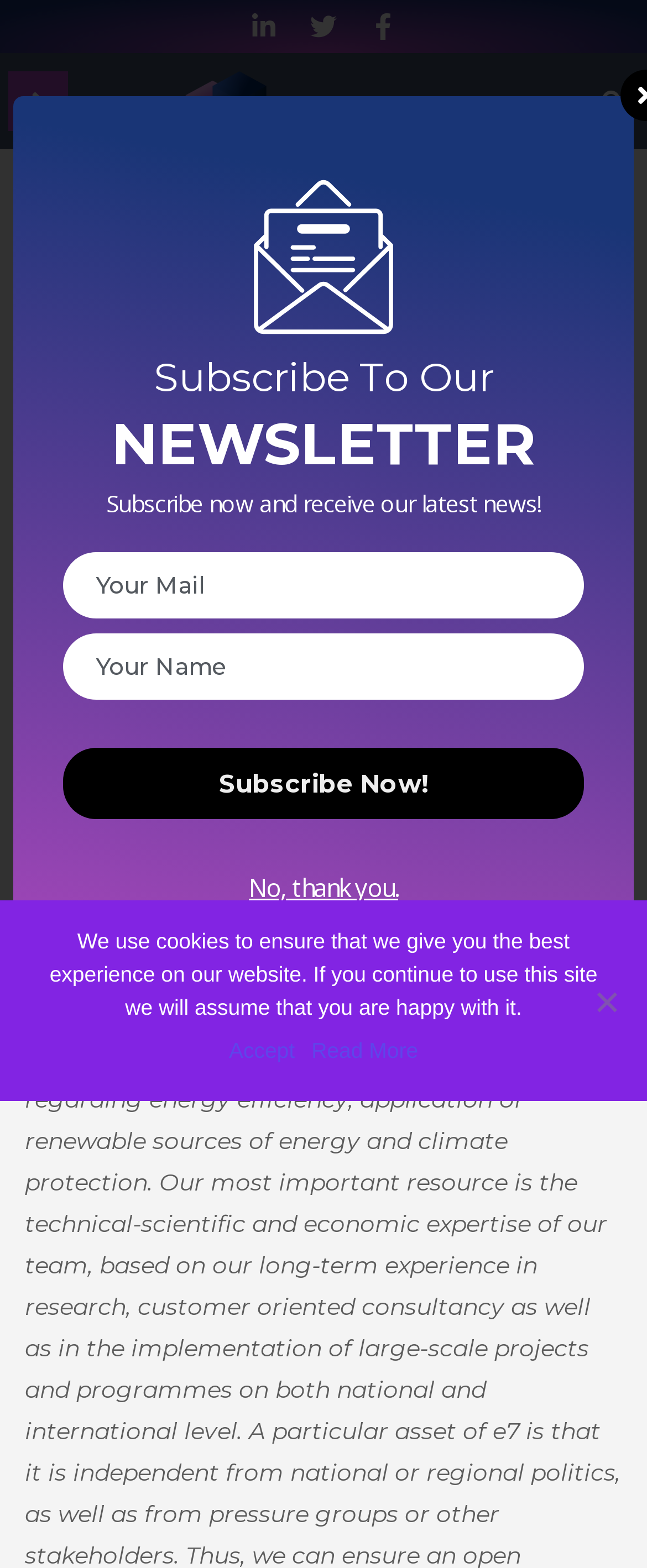Locate the UI element that matches the description name="fname" placeholder="Your Name" in the webpage screenshot. Return the bounding box coordinates in the format (top-left x, top-left y, bottom-right x, bottom-right y), with values ranging from 0 to 1.

[0.097, 0.404, 0.903, 0.446]